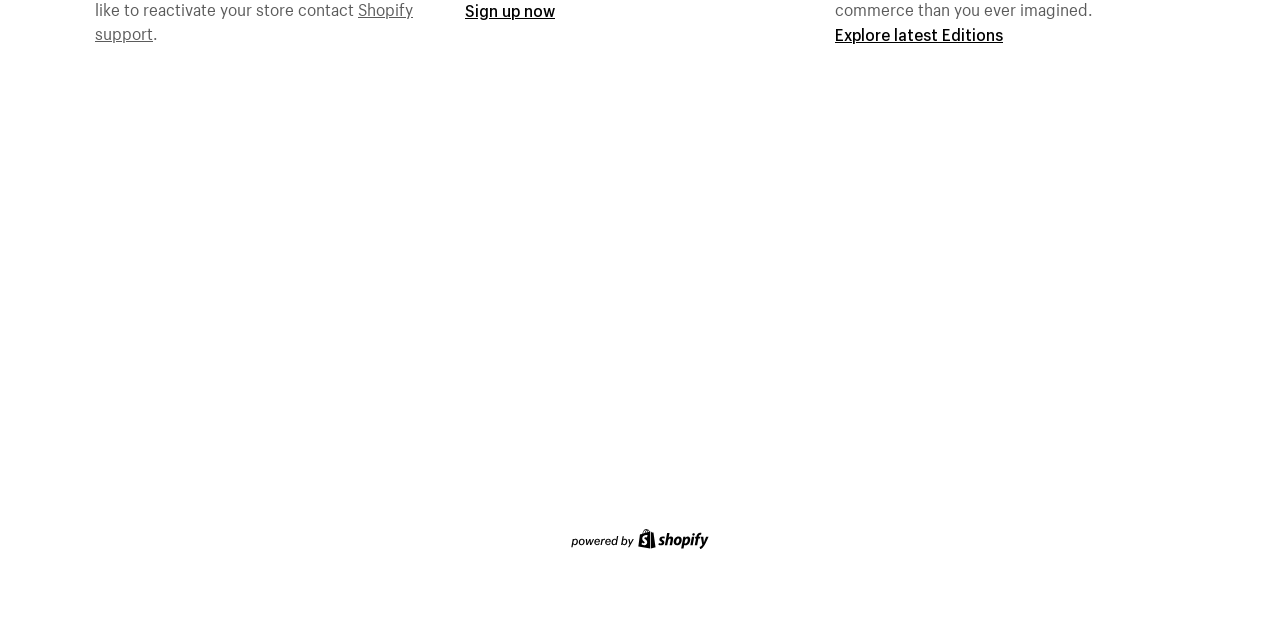Given the following UI element description: "Explore latest Editions", find the bounding box coordinates in the webpage screenshot.

[0.652, 0.037, 0.784, 0.07]